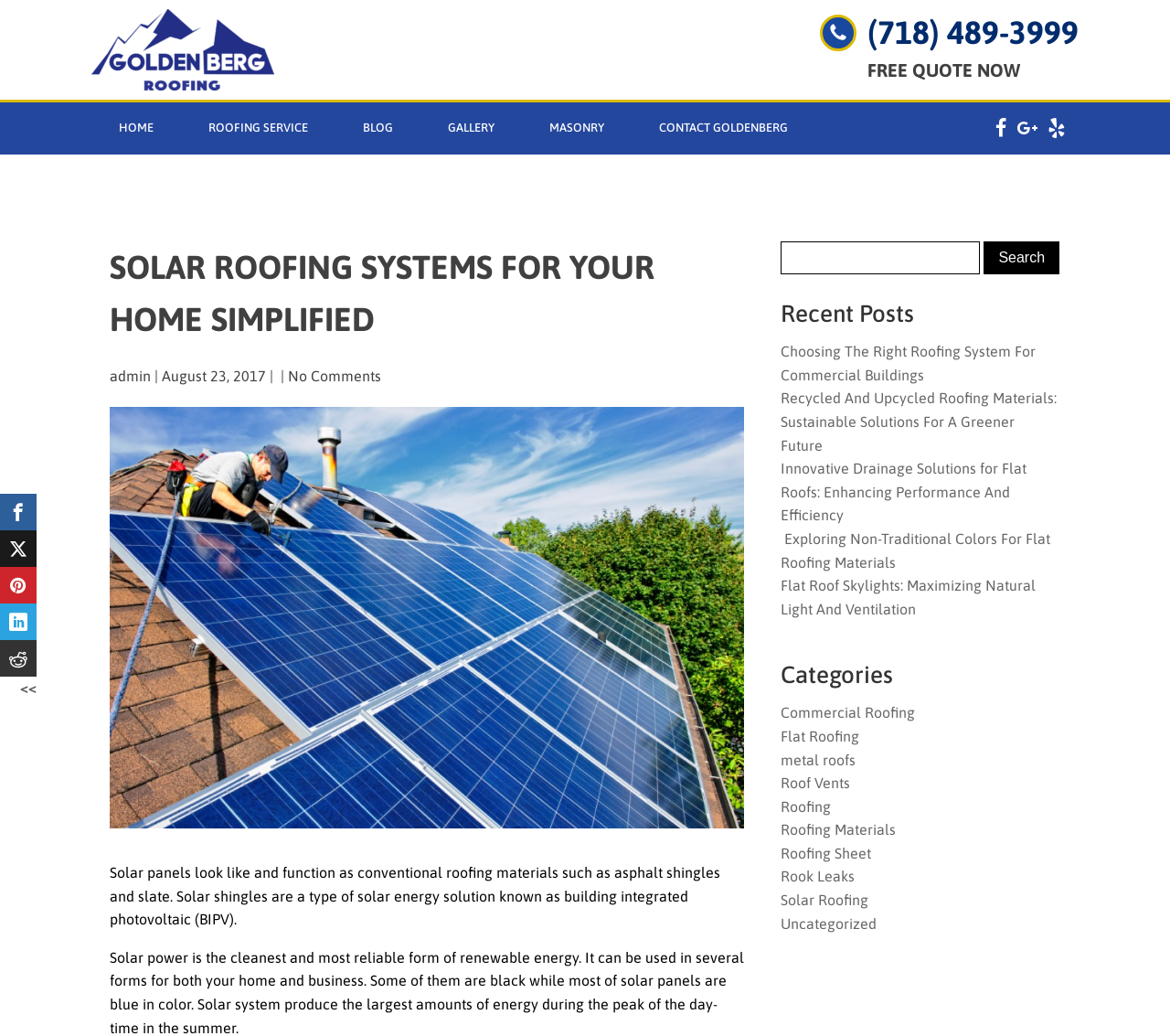Answer this question using a single word or a brief phrase:
What is the purpose of the search bar?

To search the website